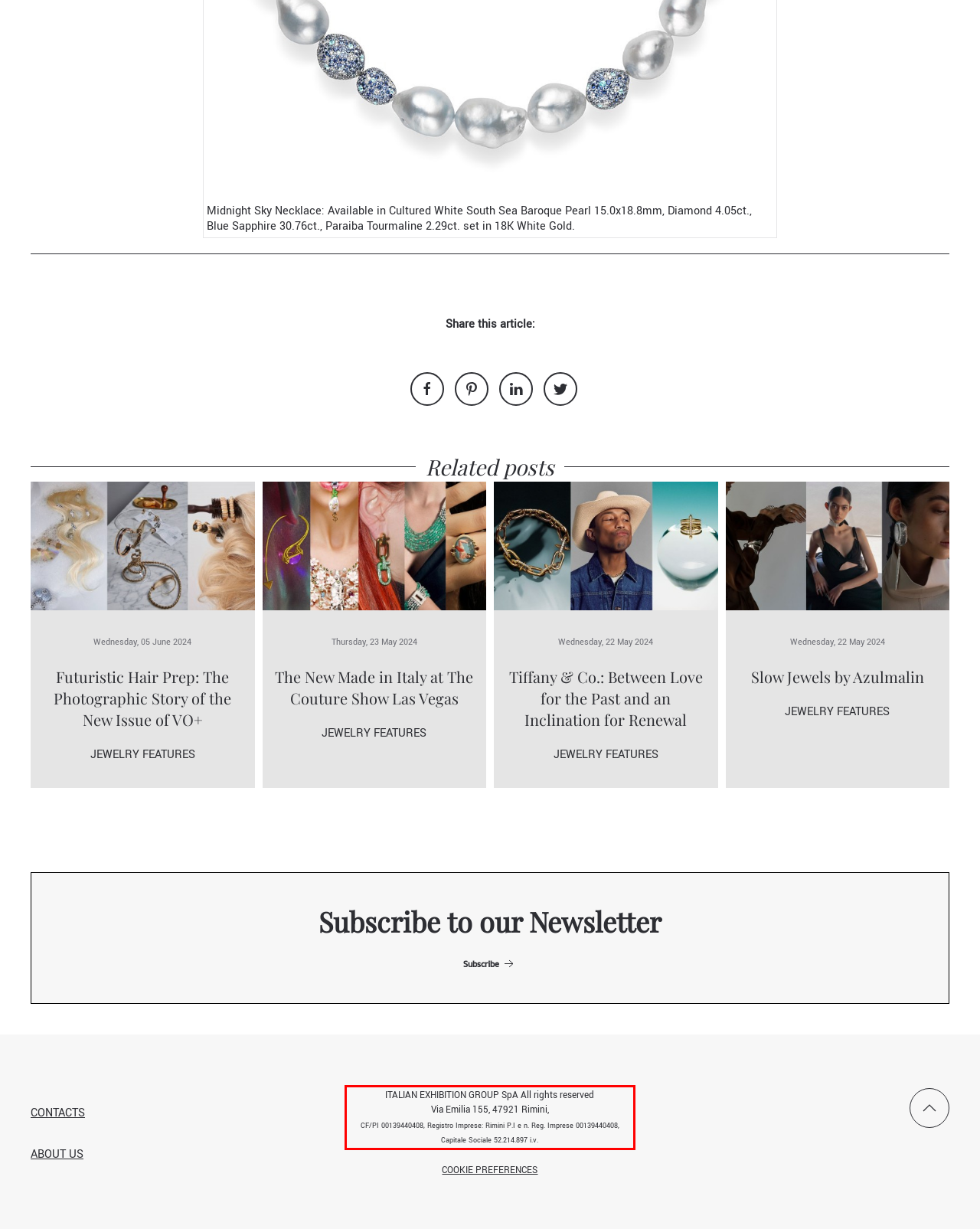Within the provided webpage screenshot, find the red rectangle bounding box and perform OCR to obtain the text content.

ITALIAN EXHIBITION GROUP SpA All rights reserved Via Emilia 155, 47921 Rimini, CF/PI 00139440408, Registro Imprese: Rimini P.I e n. Reg. Imprese 00139440408, Capitale Sociale 52.214.897 i.v.